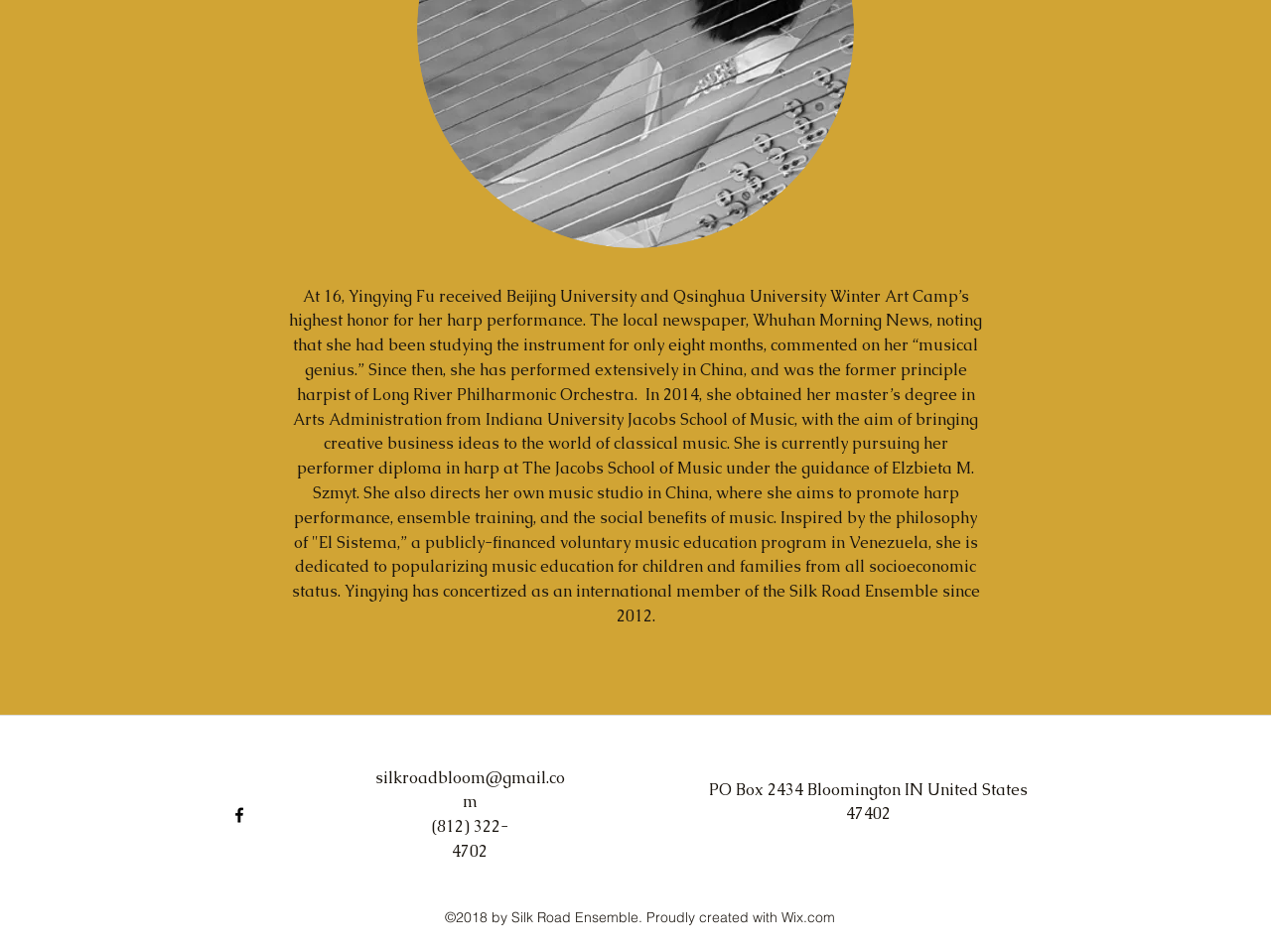Provide the bounding box coordinates for the specified HTML element described in this description: "silkroadbloom@gmail.com". The coordinates should be four float numbers ranging from 0 to 1, in the format [left, top, right, bottom].

[0.295, 0.806, 0.444, 0.853]